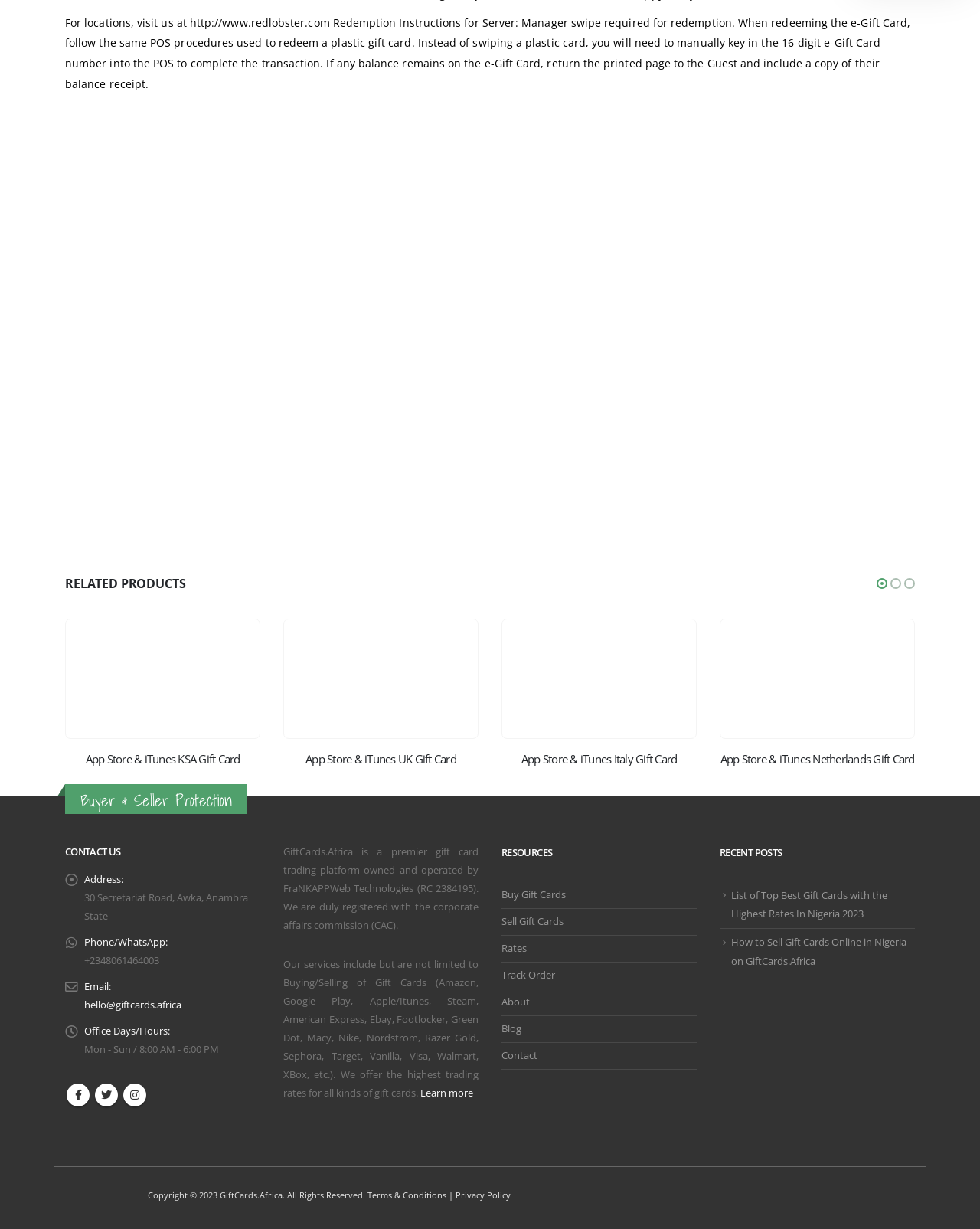Find the bounding box coordinates of the clickable region needed to perform the following instruction: "Learn more about our services". The coordinates should be provided as four float numbers between 0 and 1, i.e., [left, top, right, bottom].

[0.429, 0.884, 0.483, 0.895]